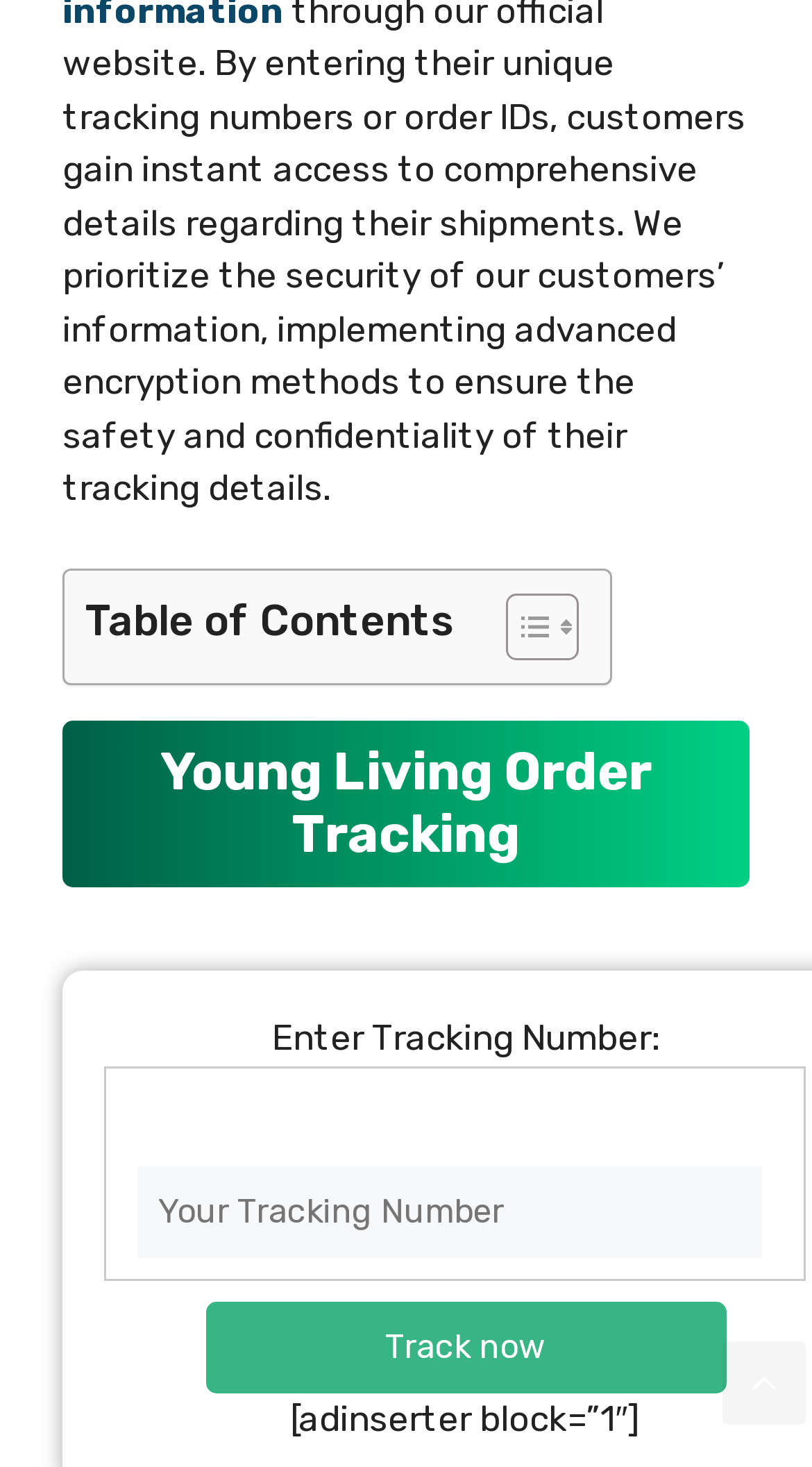Locate the bounding box for the described UI element: "Toggle". Ensure the coordinates are four float numbers between 0 and 1, formatted as [left, top, right, bottom].

[0.585, 0.403, 0.7, 0.452]